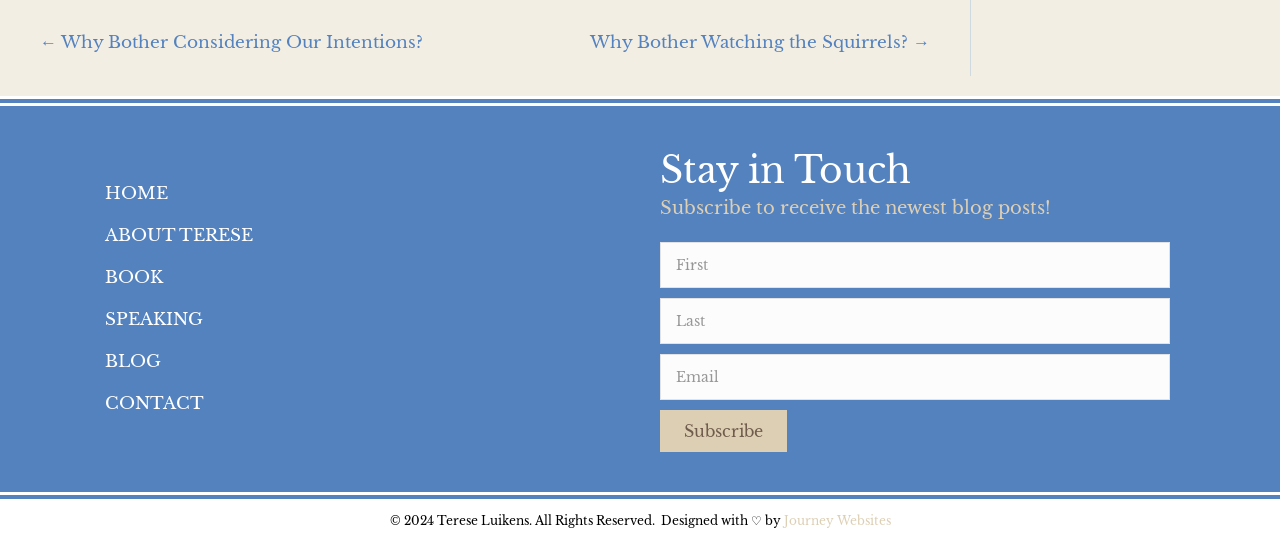Pinpoint the bounding box coordinates of the clickable area necessary to execute the following instruction: "Go to the 'HOME' page". The coordinates should be given as four float numbers between 0 and 1, namely [left, top, right, bottom].

[0.074, 0.325, 0.496, 0.394]